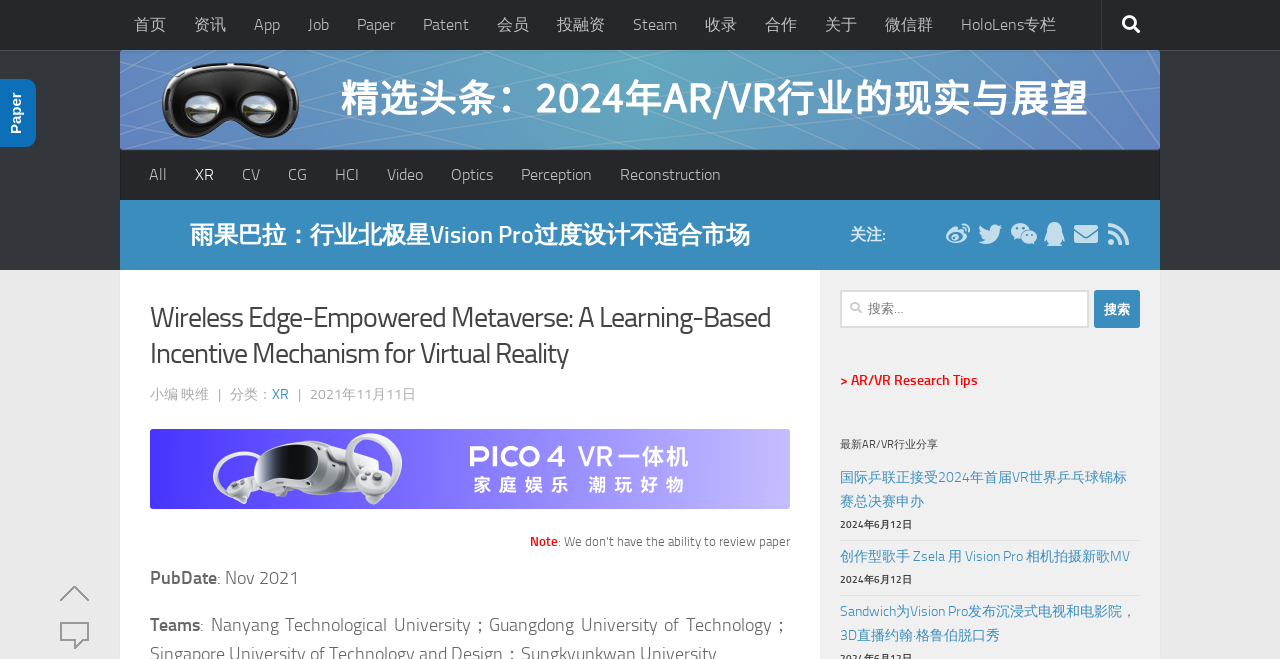Find the bounding box coordinates for the element that must be clicked to complete the instruction: "follow the '新浪微博' link". The coordinates should be four float numbers between 0 and 1, indicated as [left, top, right, bottom].

[0.739, 0.337, 0.758, 0.373]